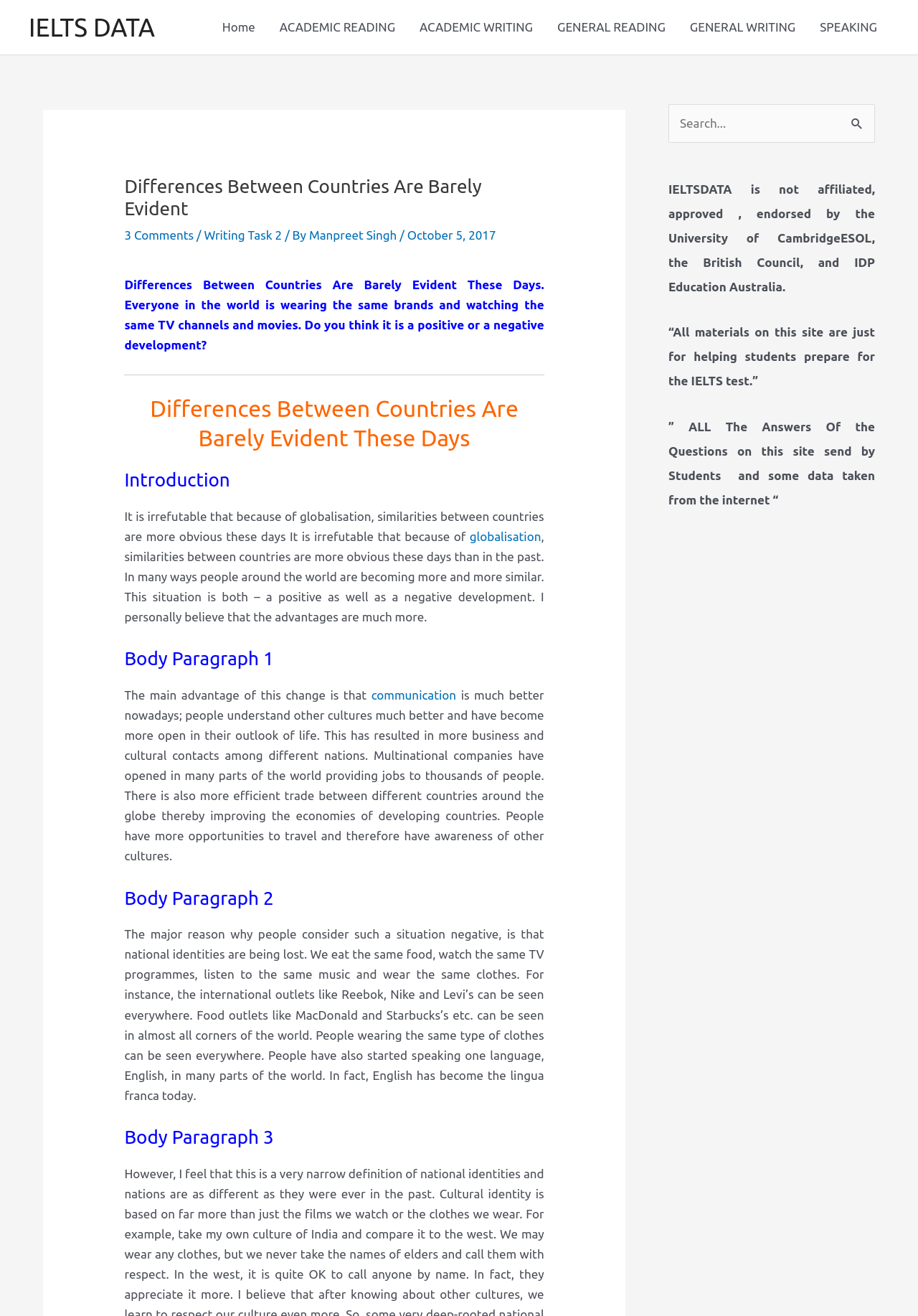Please find the bounding box coordinates of the element's region to be clicked to carry out this instruction: "Click on the 'Home' link".

[0.229, 0.0, 0.291, 0.041]